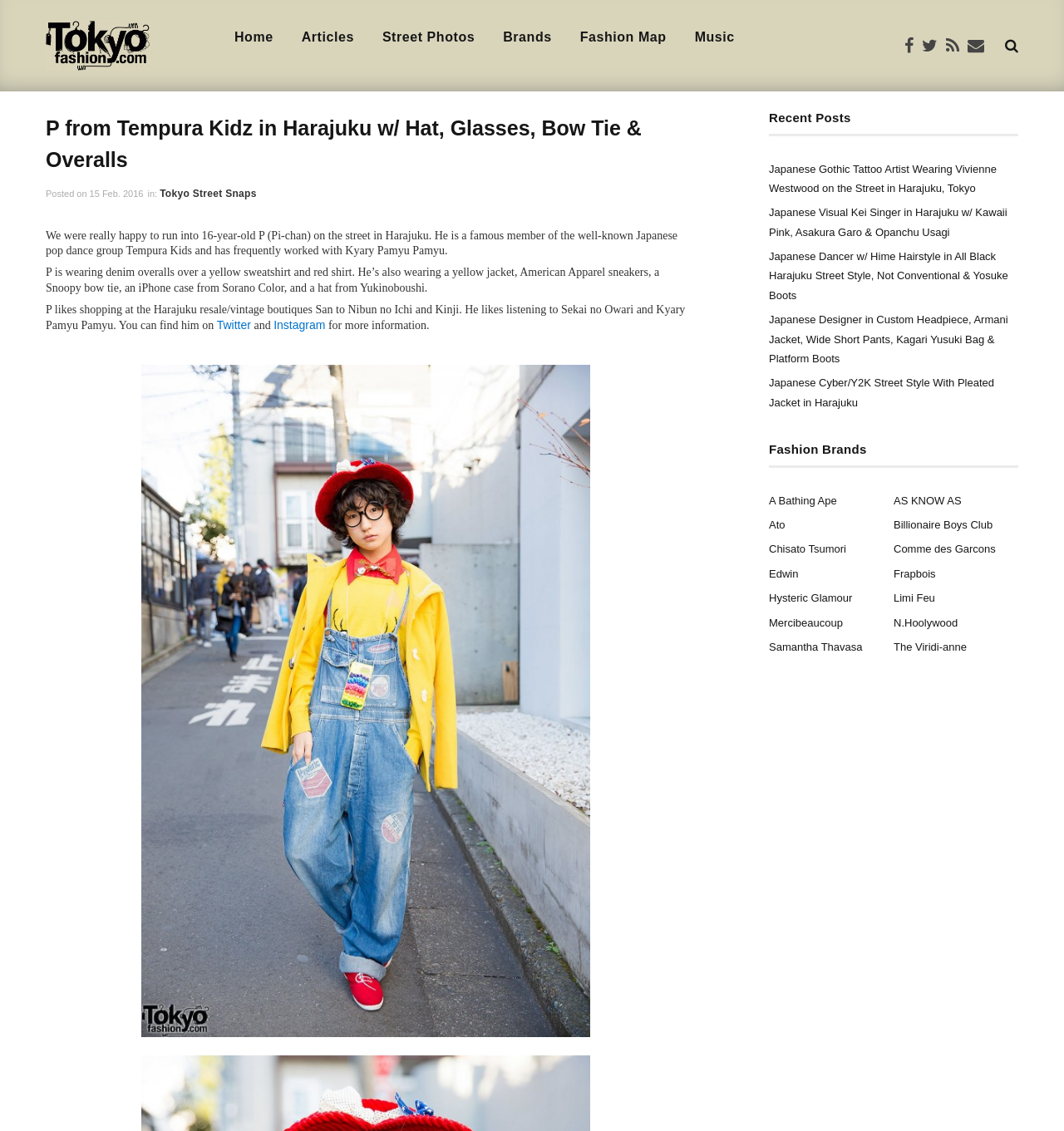For the element described, predict the bounding box coordinates as (top-left x, top-left y, bottom-right x, bottom-right y). All values should be between 0 and 1. Element description: Hysteric Glamour

[0.723, 0.52, 0.84, 0.538]